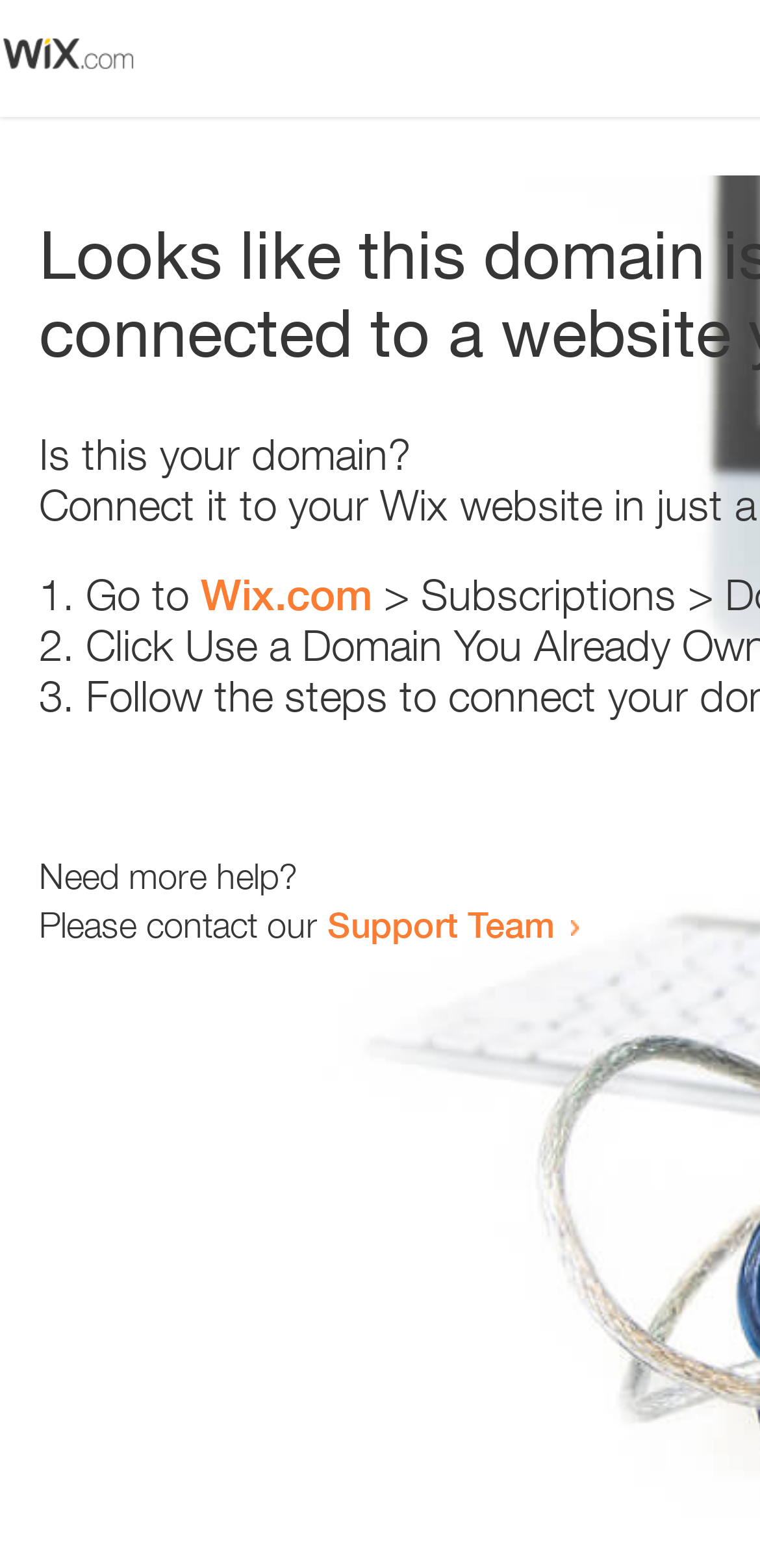Please determine the bounding box of the UI element that matches this description: Wix.com. The coordinates should be given as (top-left x, top-left y, bottom-right x, bottom-right y), with all values between 0 and 1.

[0.264, 0.363, 0.49, 0.395]